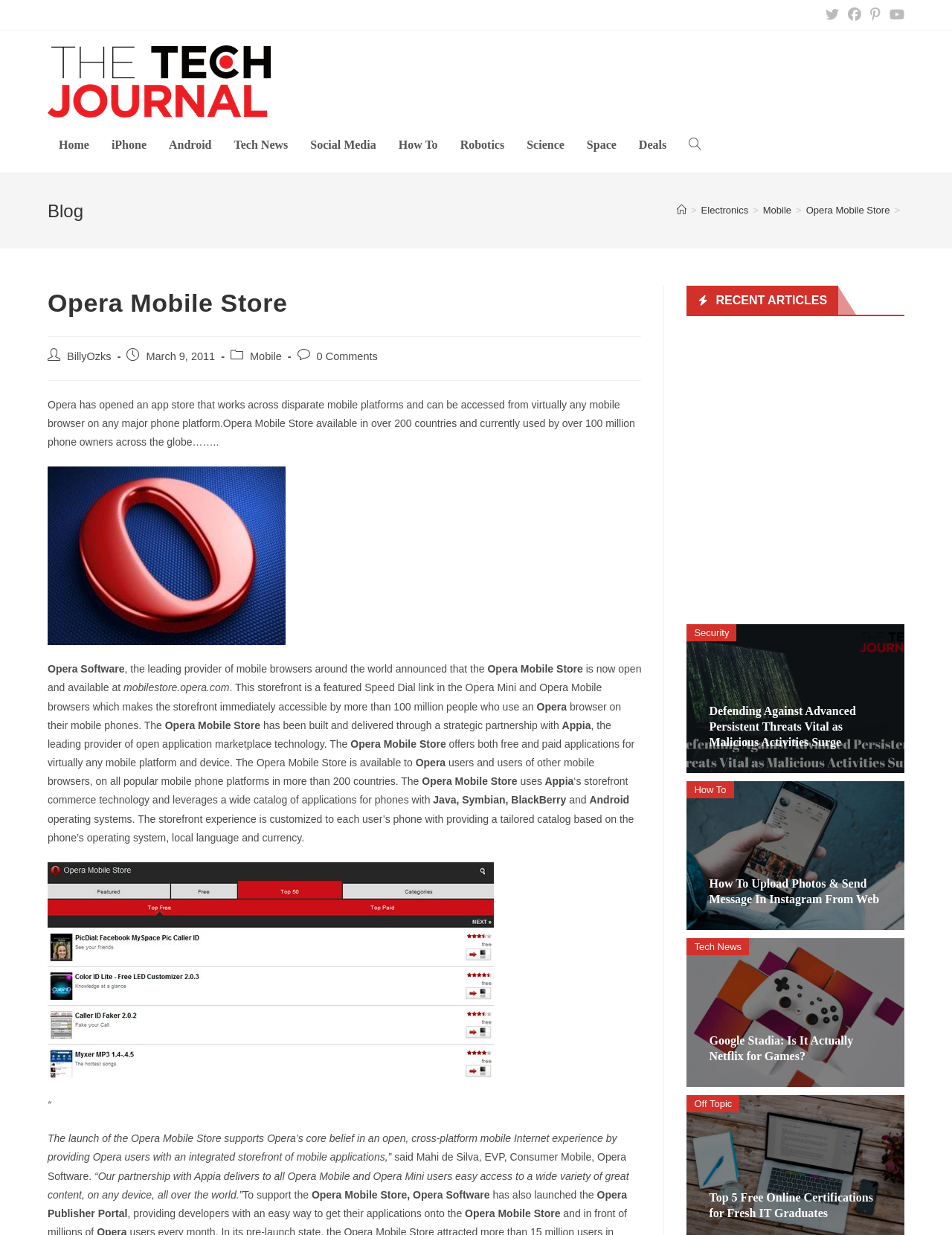Who is the author of the blog post?
Using the screenshot, give a one-word or short phrase answer.

BillyOzks